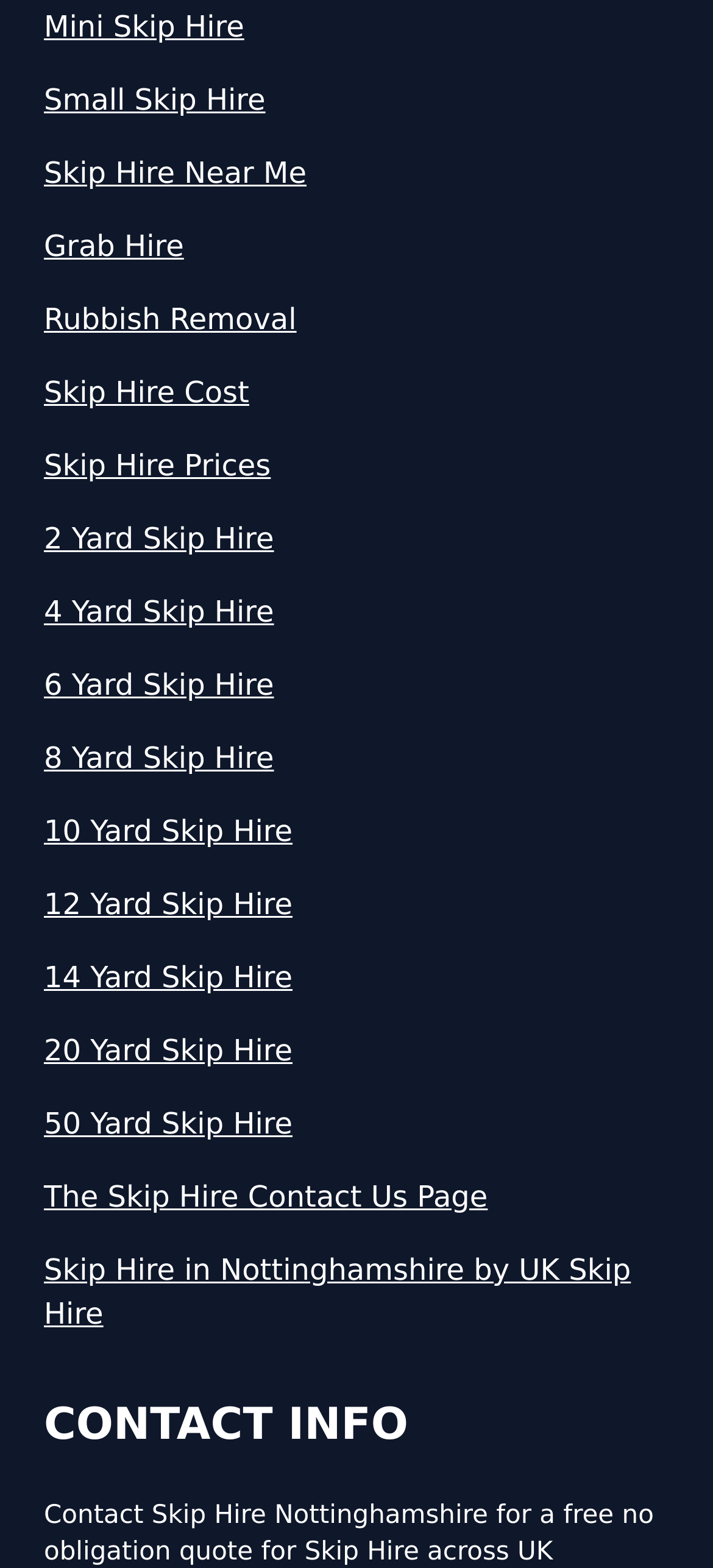Please locate the bounding box coordinates of the region I need to click to follow this instruction: "Get a quote for Skip Hire Cost".

[0.062, 0.237, 0.938, 0.265]